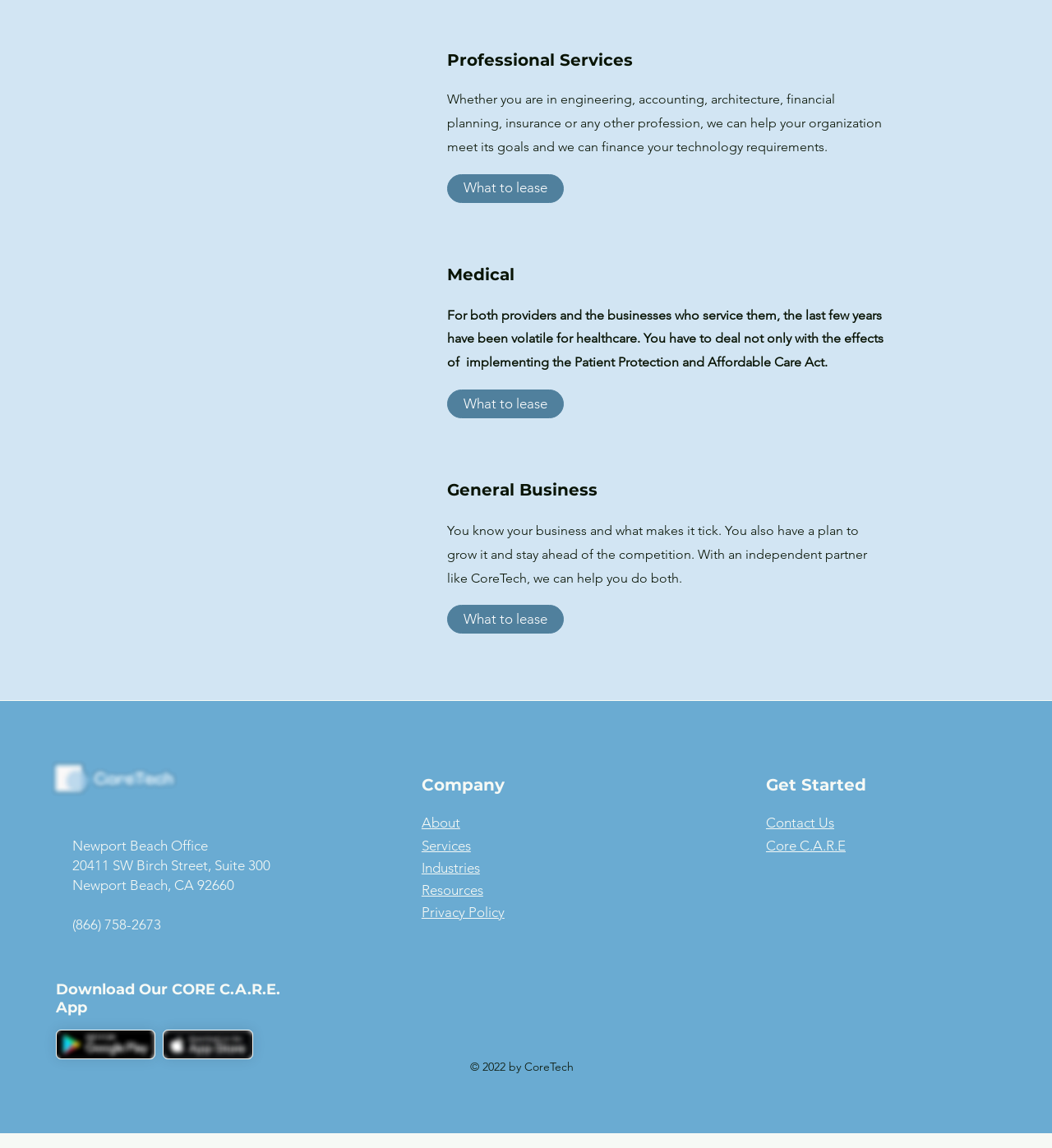Determine the coordinates of the bounding box that should be clicked to complete the instruction: "Click 'What to lease' under General Business". The coordinates should be represented by four float numbers between 0 and 1: [left, top, right, bottom].

[0.425, 0.527, 0.536, 0.552]